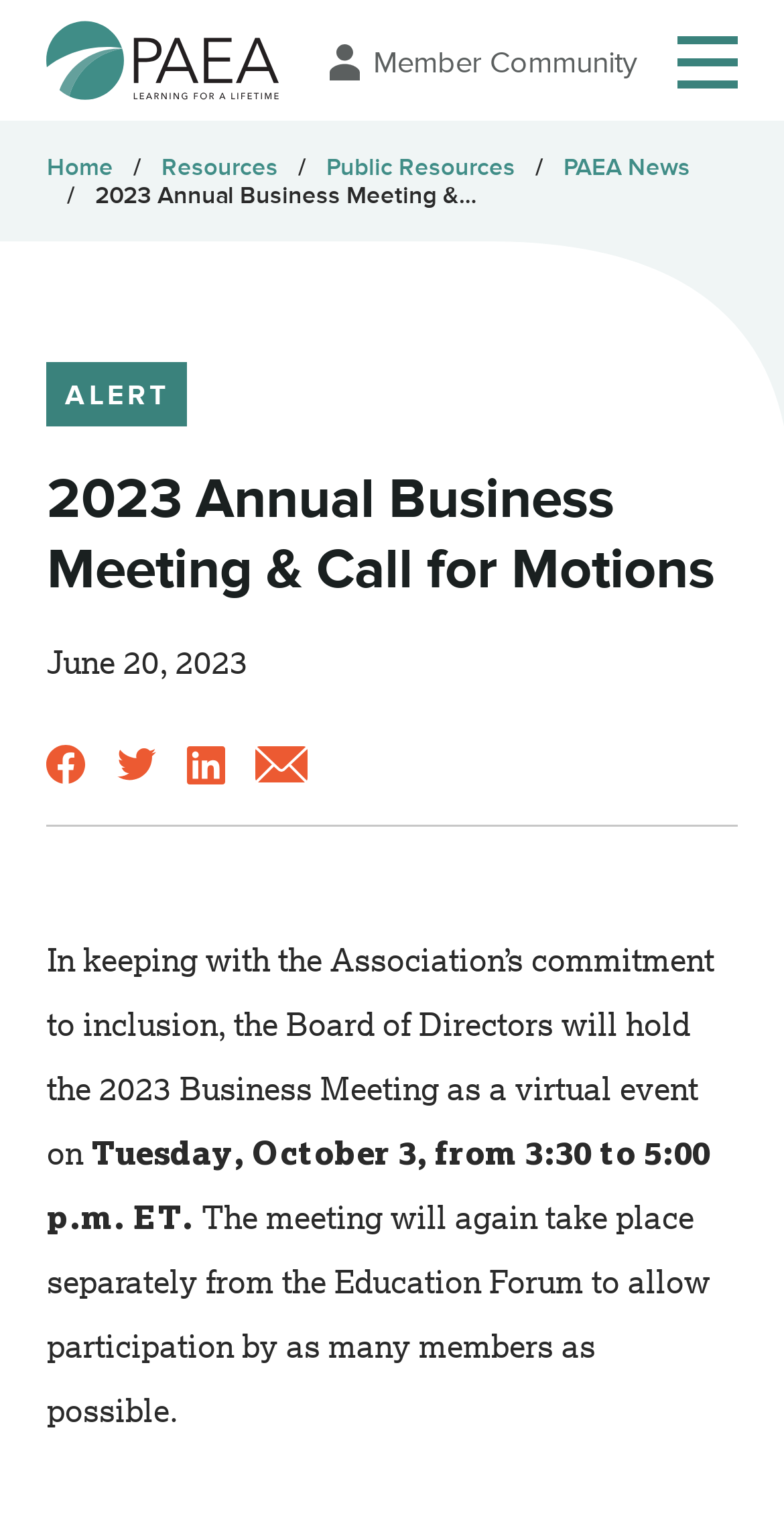What is the theme of the event?
Using the information presented in the image, please offer a detailed response to the question.

I found the answer by looking at the heading of the webpage, which is '2023 Annual Business Meeting & Call for Motions'. This indicates that the theme of the event is the Annual Business Meeting.